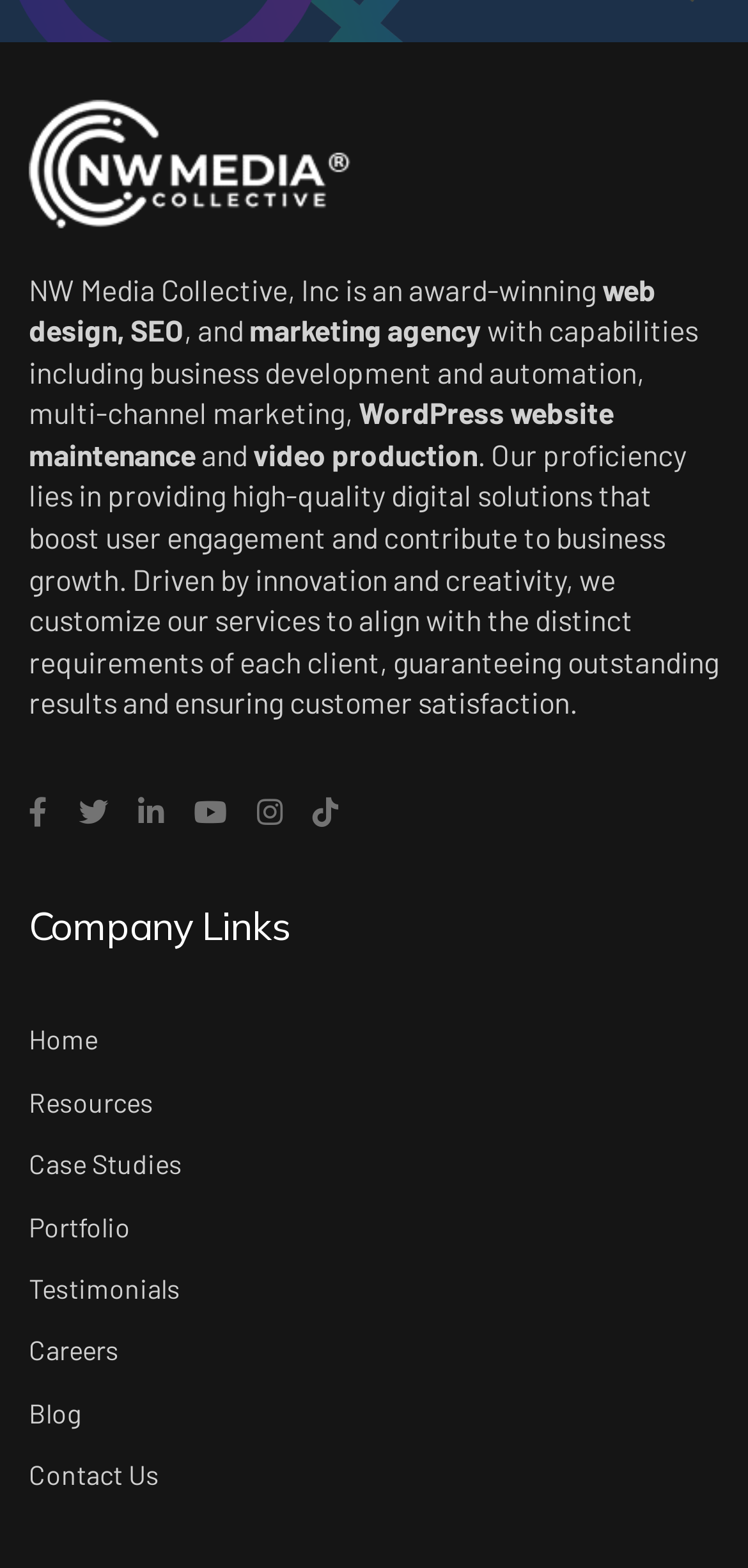Please determine the bounding box coordinates of the element's region to click for the following instruction: "Go to the Home page".

[0.038, 0.653, 0.131, 0.673]